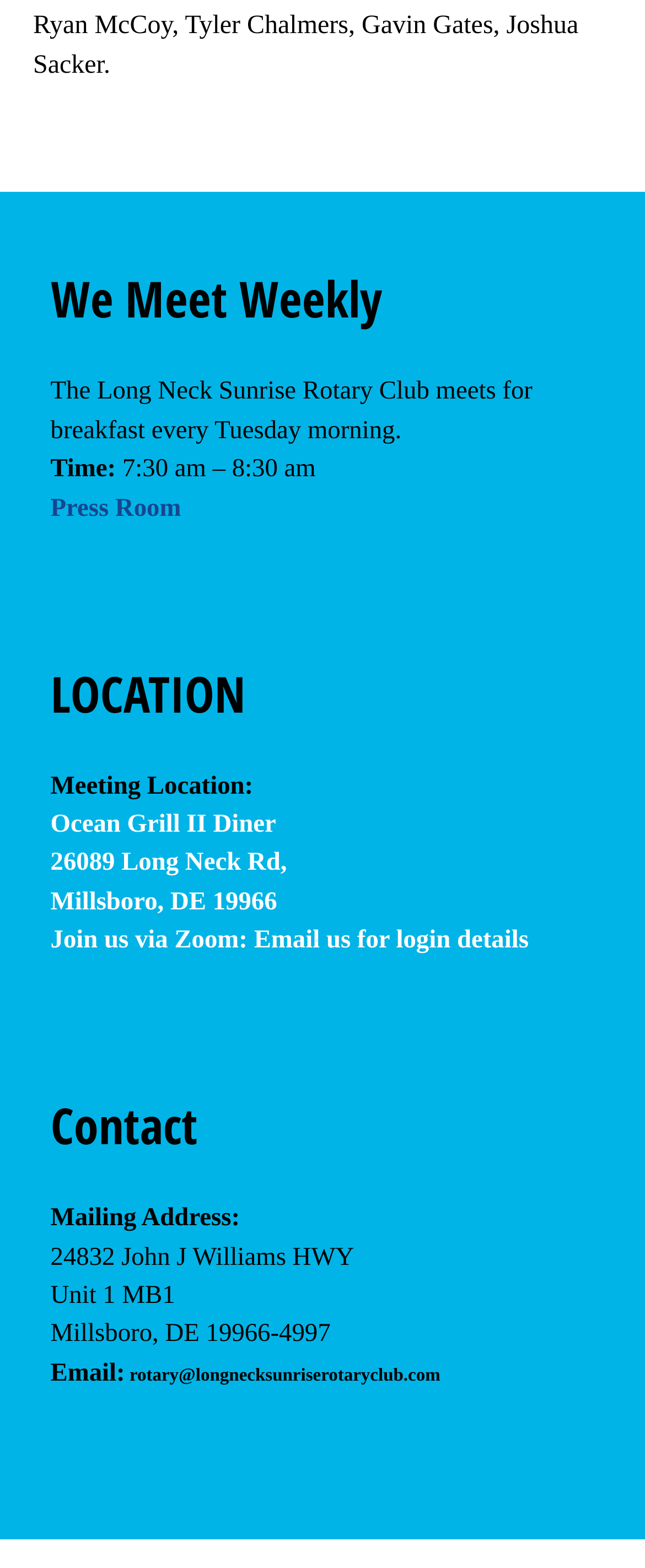Can I join the meeting via Zoom?
Look at the screenshot and respond with one word or a short phrase.

Yes